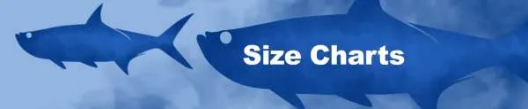What is the purpose of the 'Size Charts' link?
Please answer the question with as much detail and depth as you can.

The purpose of the 'Size Charts' link is to provide detailed sizing information to customers, helping them select the correct sizes when ordering their custom UPF shirts, ensuring comfort and performance during outdoor activities.